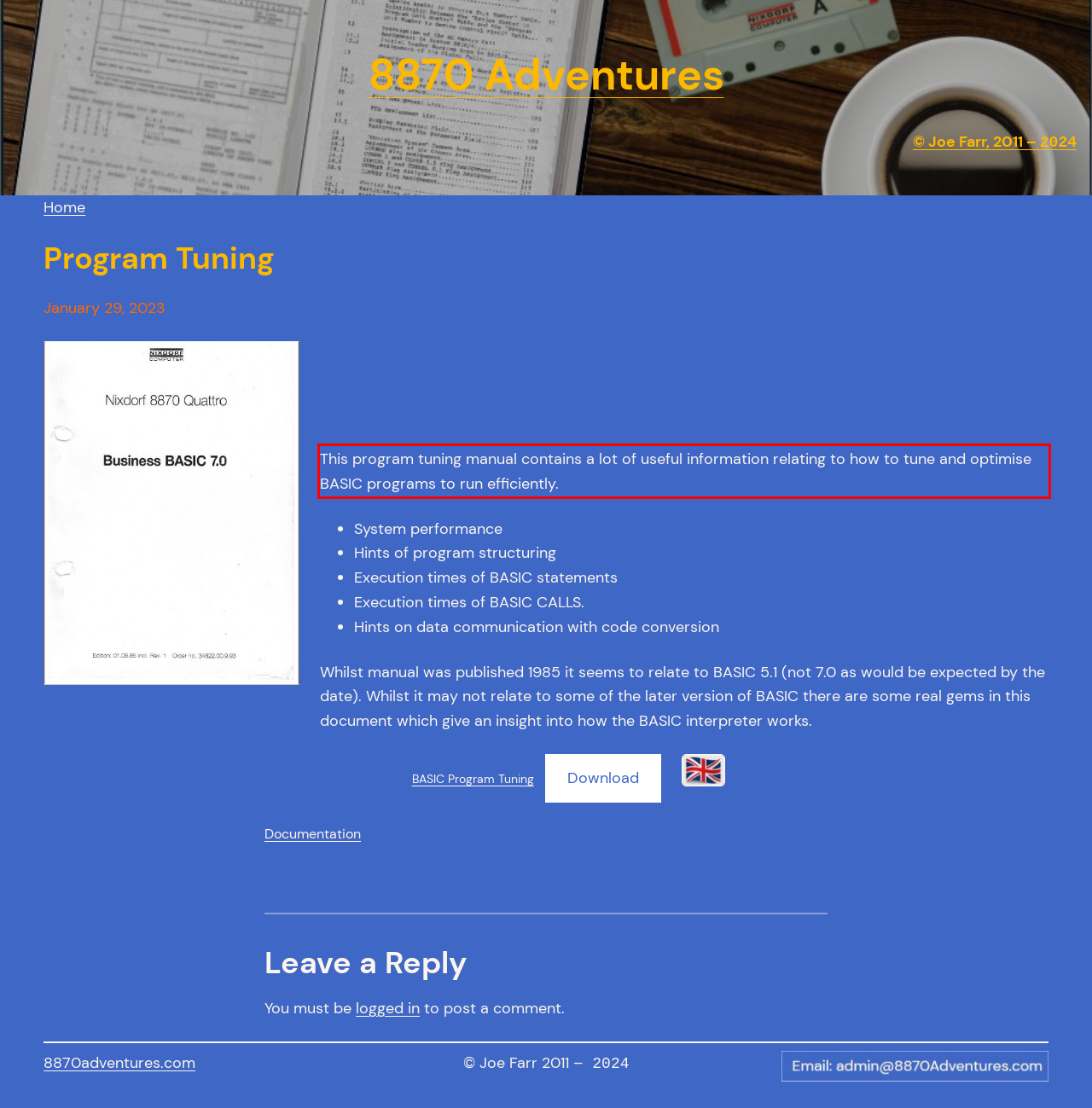Please identify and extract the text from the UI element that is surrounded by a red bounding box in the provided webpage screenshot.

This program tuning manual contains a lot of useful information relating to how to tune and optimise BASIC programs to run efficiently.